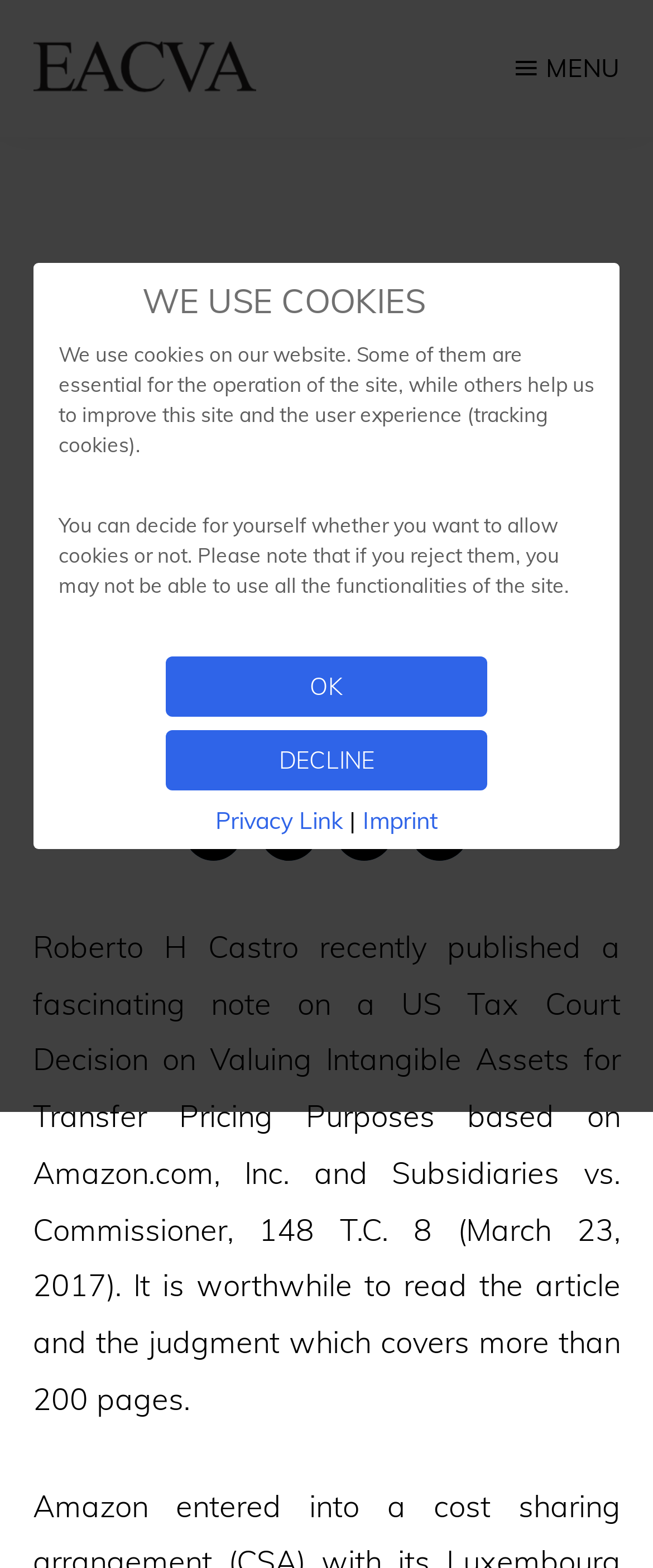Please find the bounding box for the following UI element description. Provide the coordinates in (top-left x, top-left y, bottom-right x, bottom-right y) format, with values between 0 and 1: Privacy Link

[0.329, 0.514, 0.535, 0.533]